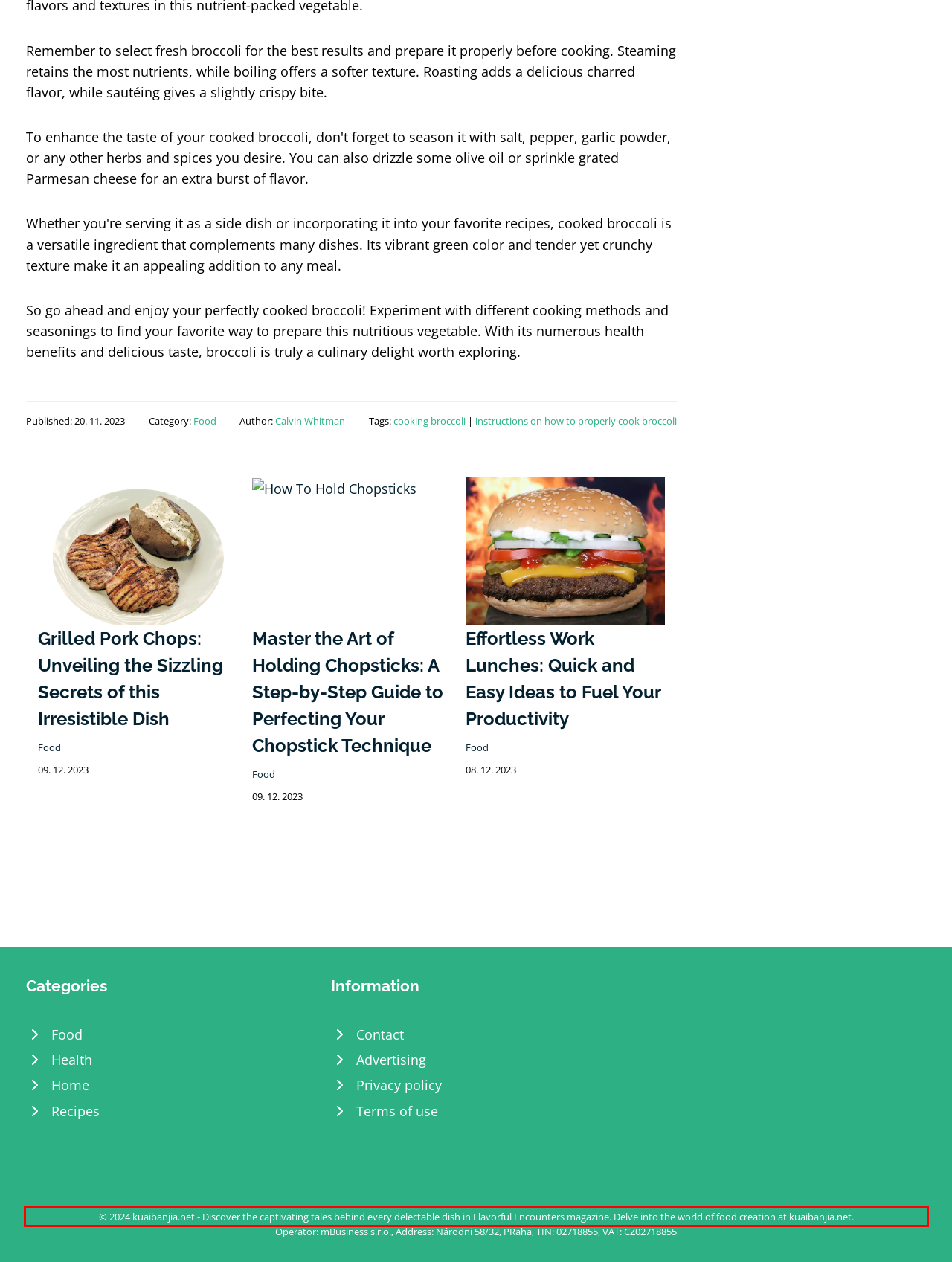Extract and provide the text found inside the red rectangle in the screenshot of the webpage.

© 2024 kuaibanjia.net - Discover the captivating tales behind every delectable dish in Flavorful Encounters magazine. Delve into the world of food creation at kuaibanjia.net.